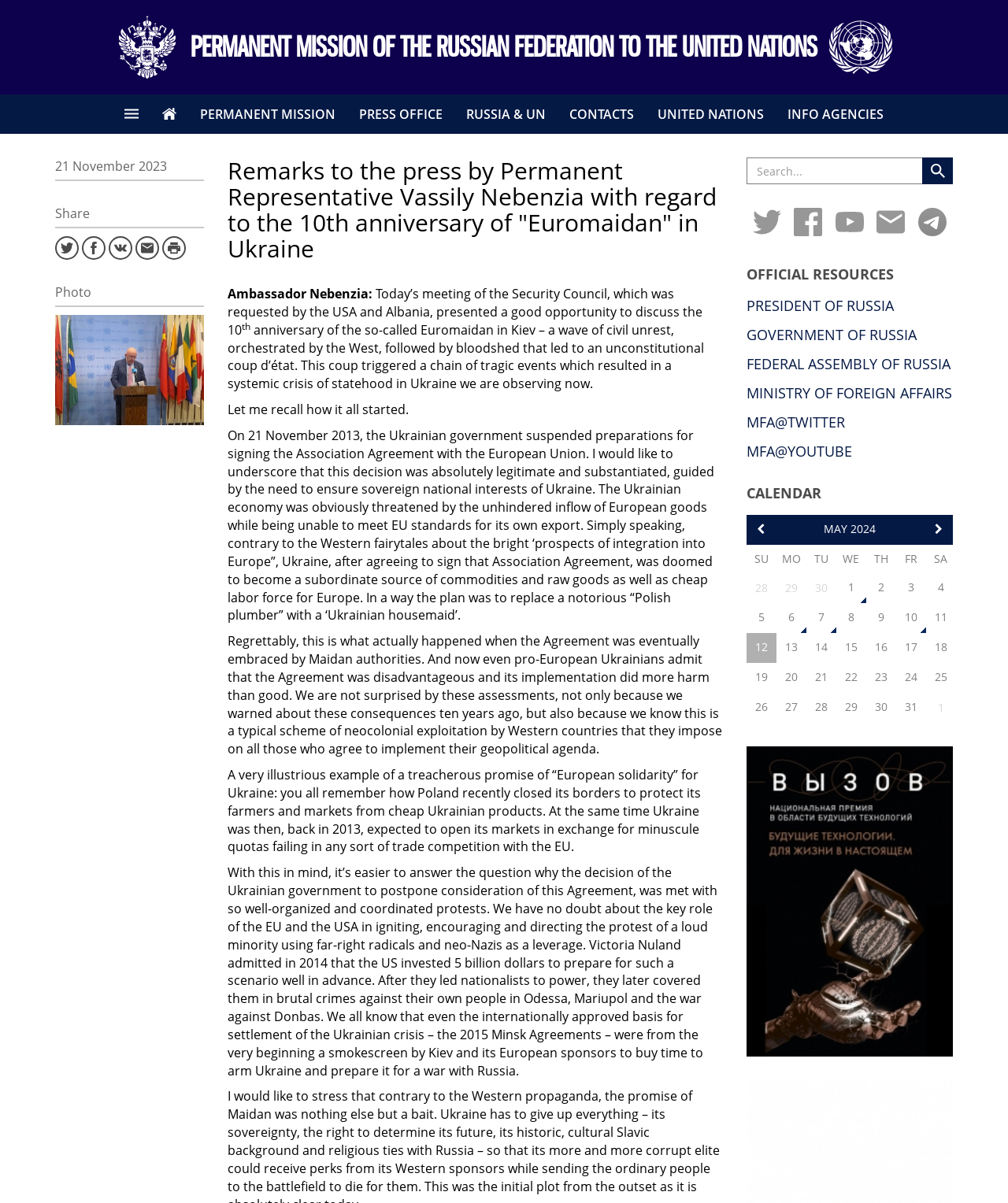Locate and provide the bounding box coordinates for the HTML element that matches this description: "President of Russia".

[0.74, 0.246, 0.886, 0.261]